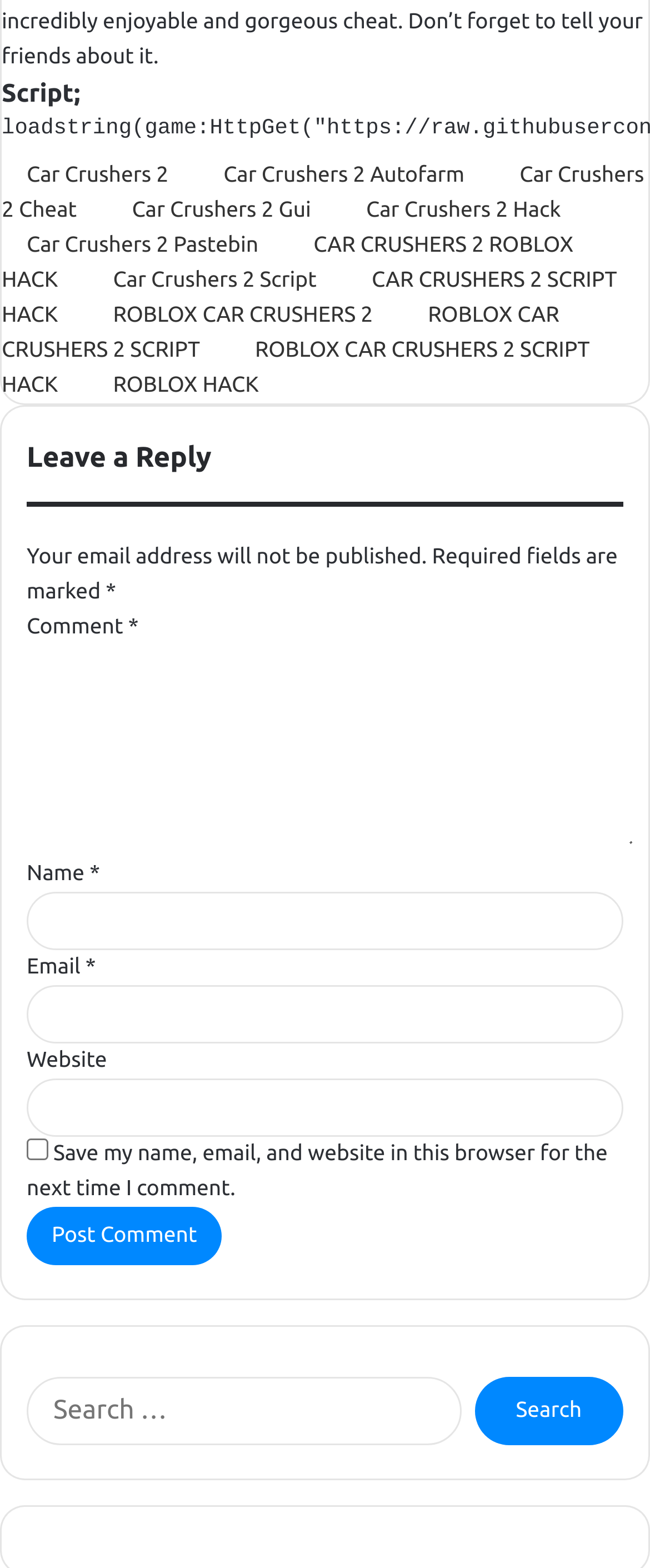Locate the bounding box coordinates of the segment that needs to be clicked to meet this instruction: "Leave a comment".

[0.041, 0.412, 0.974, 0.539]